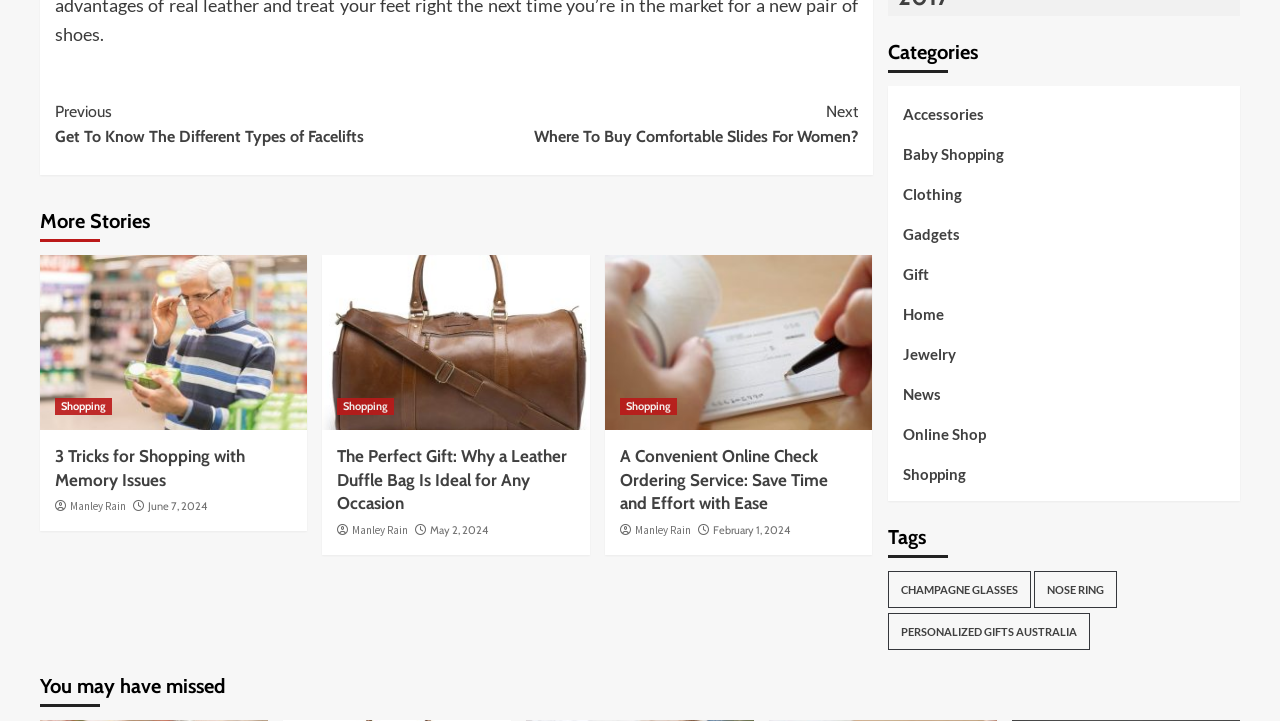Could you find the bounding box coordinates of the clickable area to complete this instruction: "Click on 'Continue Reading'"?

[0.043, 0.123, 0.67, 0.222]